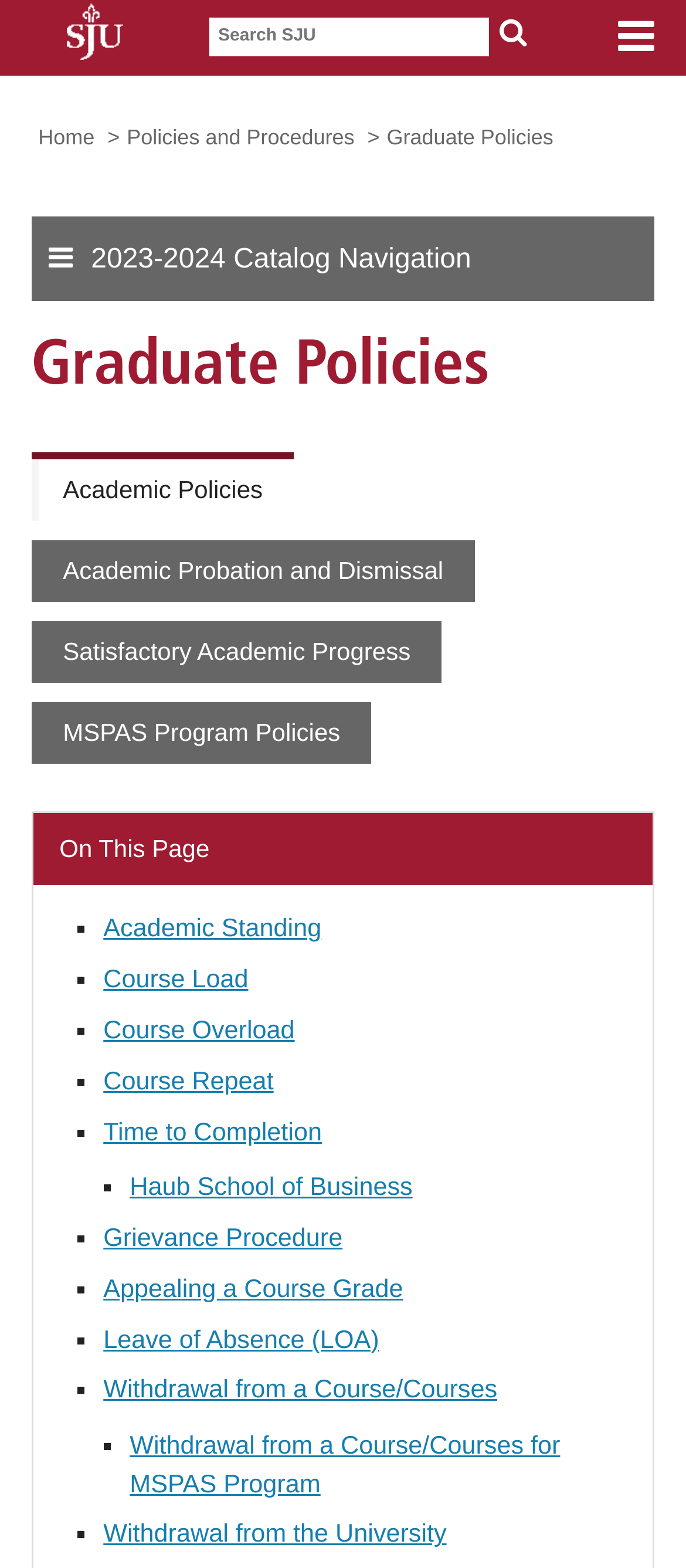What is the name of the university?
Carefully analyze the image and provide a thorough answer to the question.

I inferred this answer by looking at the image element with the text 'CoSaint Joseph's University Mobile Site' and the breadcrumb navigation links, which suggest that the webpage is part of Saint Joseph's University's website.